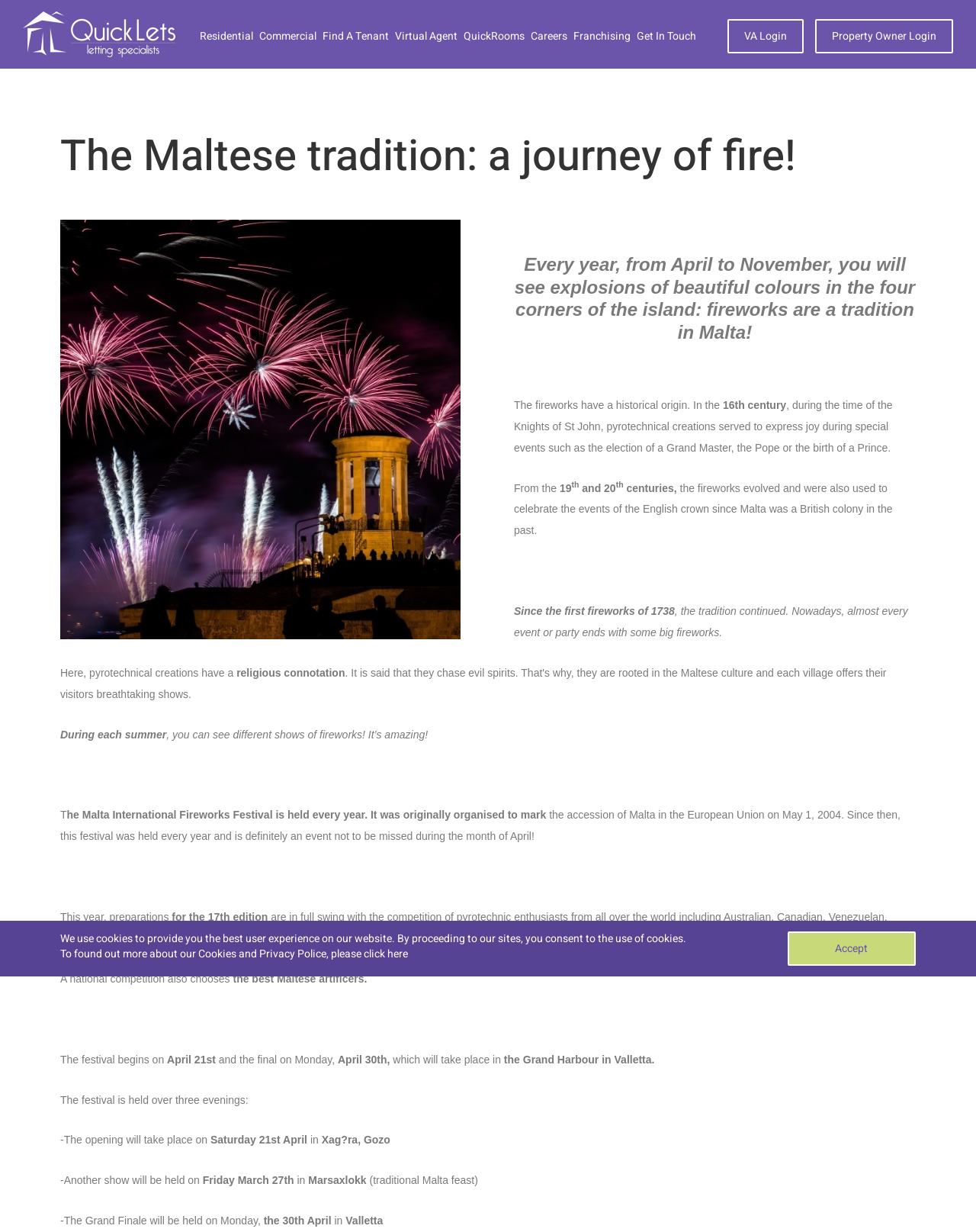From the element description VA Login, predict the bounding box coordinates of the UI element. The coordinates must be specified in the format (top-left x, top-left y, bottom-right x, bottom-right y) and should be within the 0 to 1 range.

[0.745, 0.015, 0.823, 0.043]